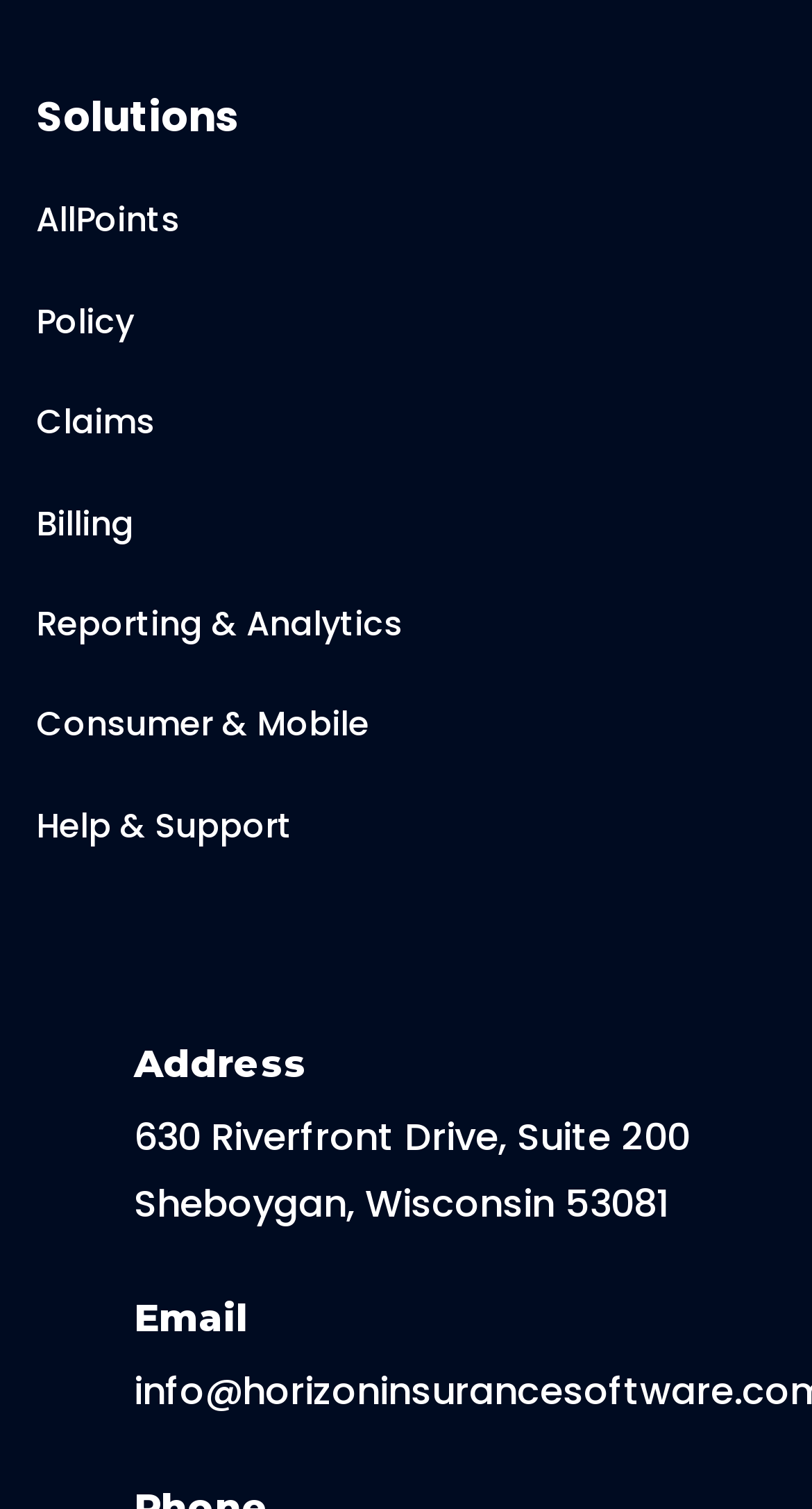What is the address listed on the webpage?
Please elaborate on the answer to the question with detailed information.

The address listed on the webpage is '630 Riverfront Drive, Suite 200 Sheboygan, Wisconsin 53081', which is a static text element located in the middle section of the webpage, indicated by its bounding box coordinates [0.165, 0.735, 0.85, 0.814].